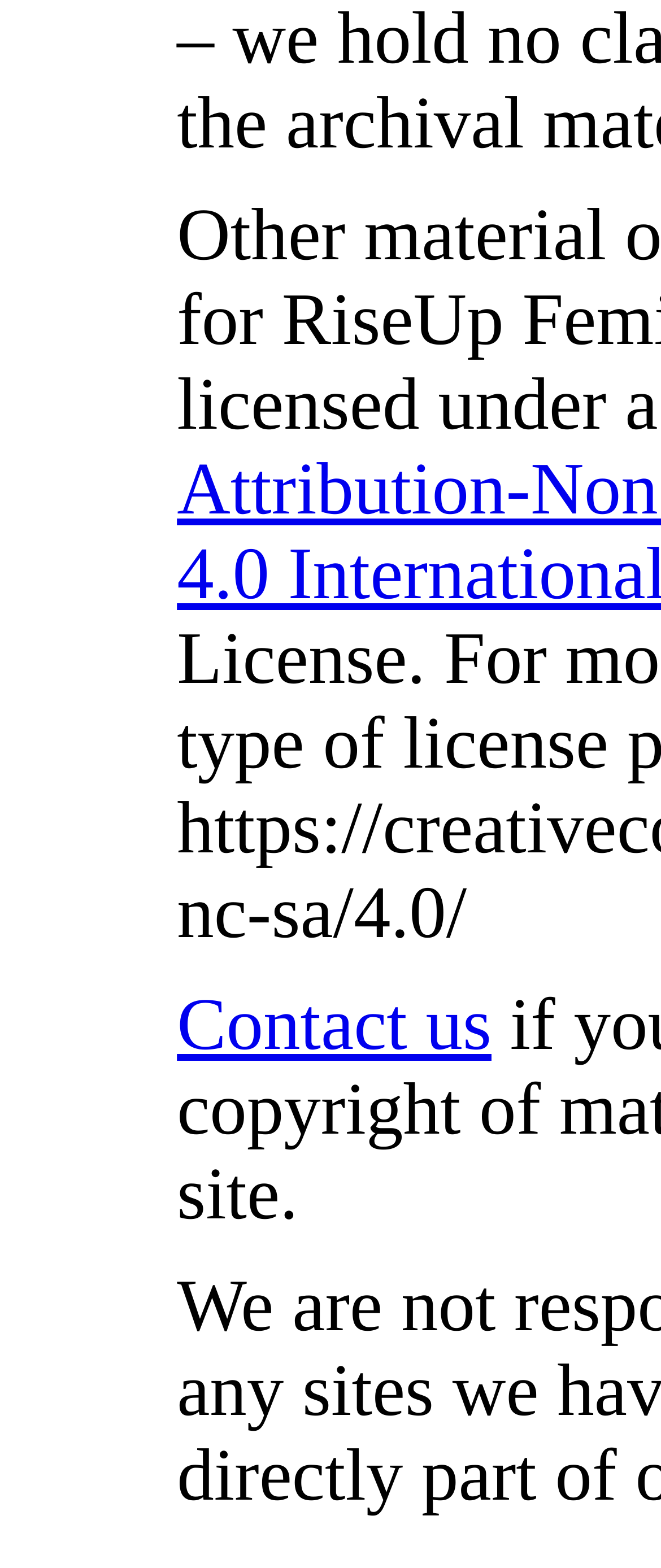Given the element description Contact us, predict the bounding box coordinates for the UI element in the webpage screenshot. The format should be (top-left x, top-left y, bottom-right x, bottom-right y), and the values should be between 0 and 1.

[0.268, 0.628, 0.744, 0.68]